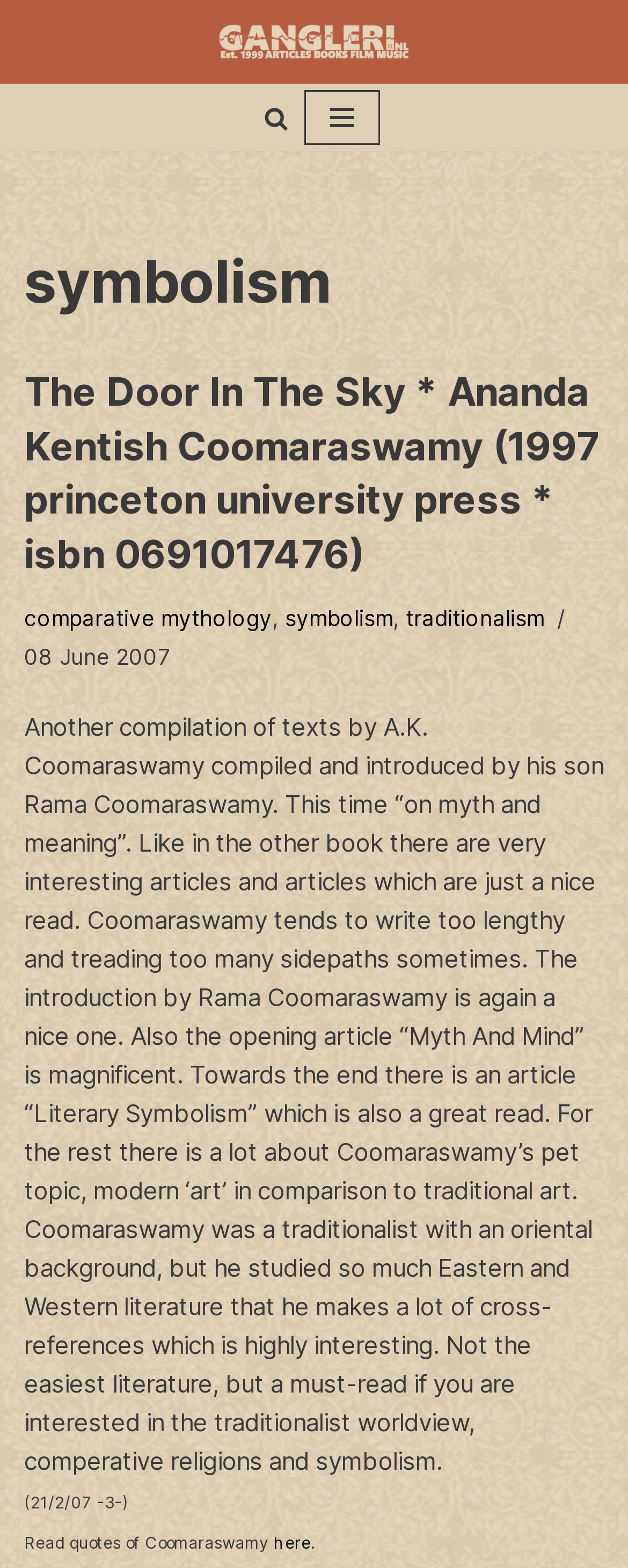Kindly determine the bounding box coordinates of the area that needs to be clicked to fulfill this instruction: "Learn About Animals".

None